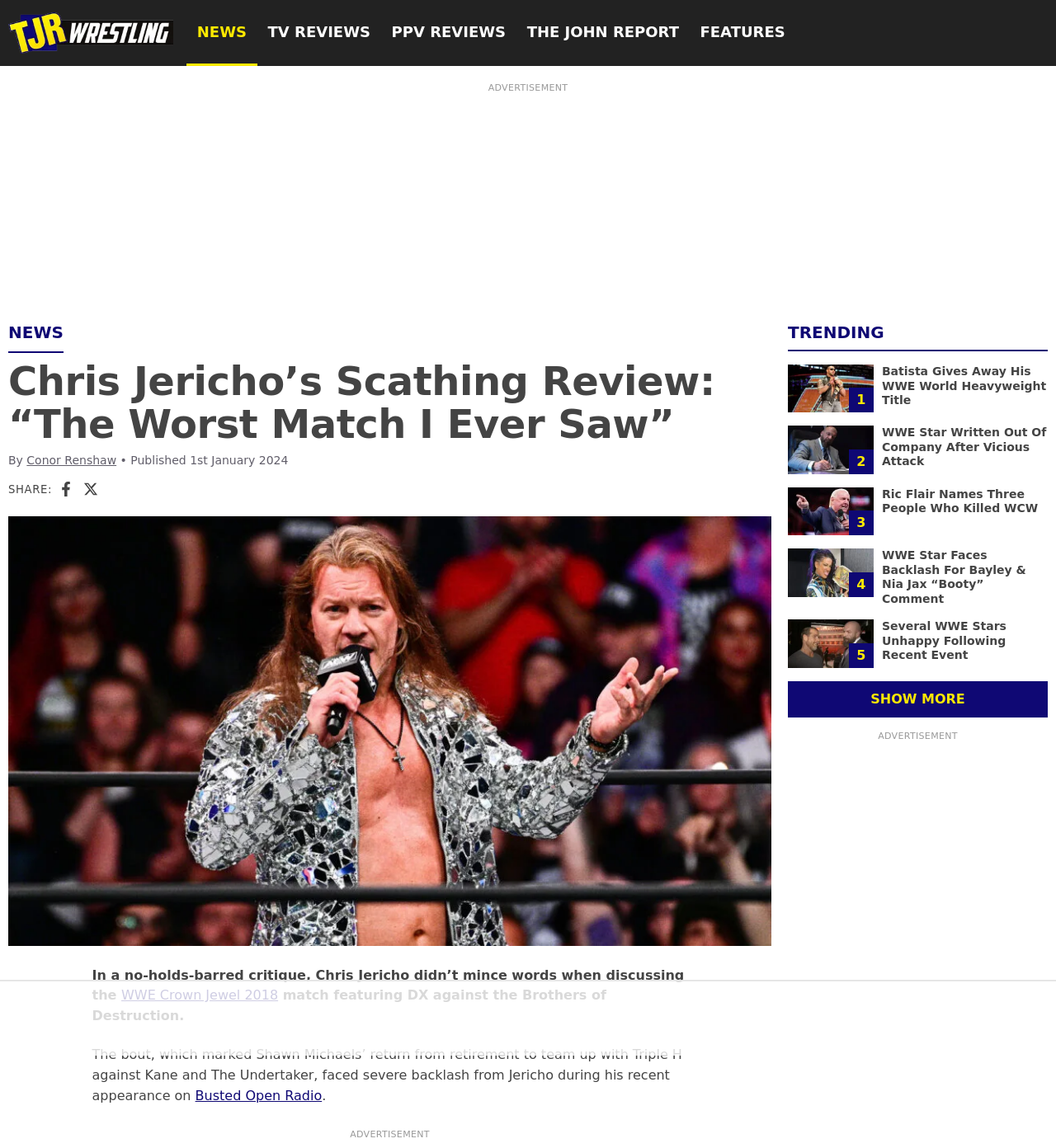Find the bounding box coordinates for the UI element that matches this description: "The John Report".

[0.489, 0.0, 0.653, 0.057]